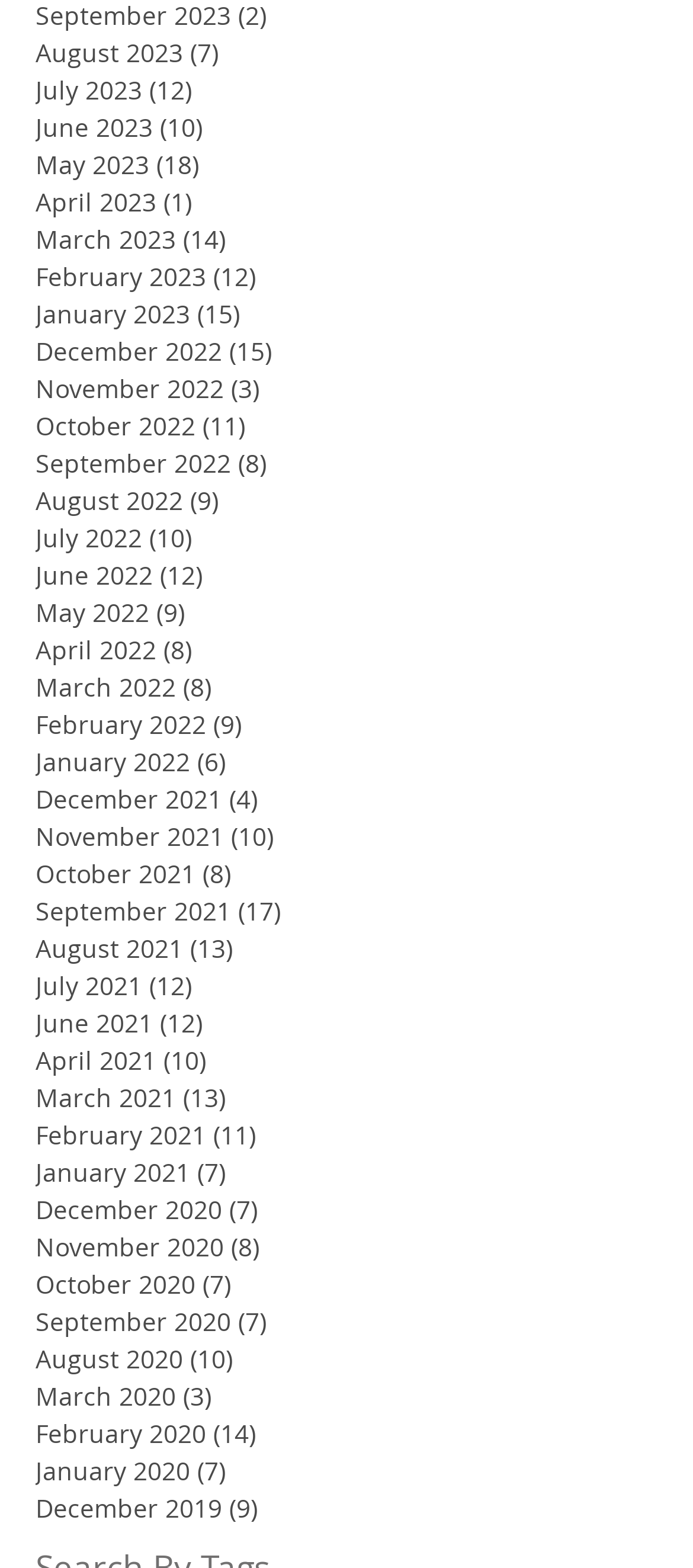Determine the bounding box coordinates of the clickable region to execute the instruction: "View back issues". The coordinates should be four float numbers between 0 and 1, denoted as [left, top, right, bottom].

None